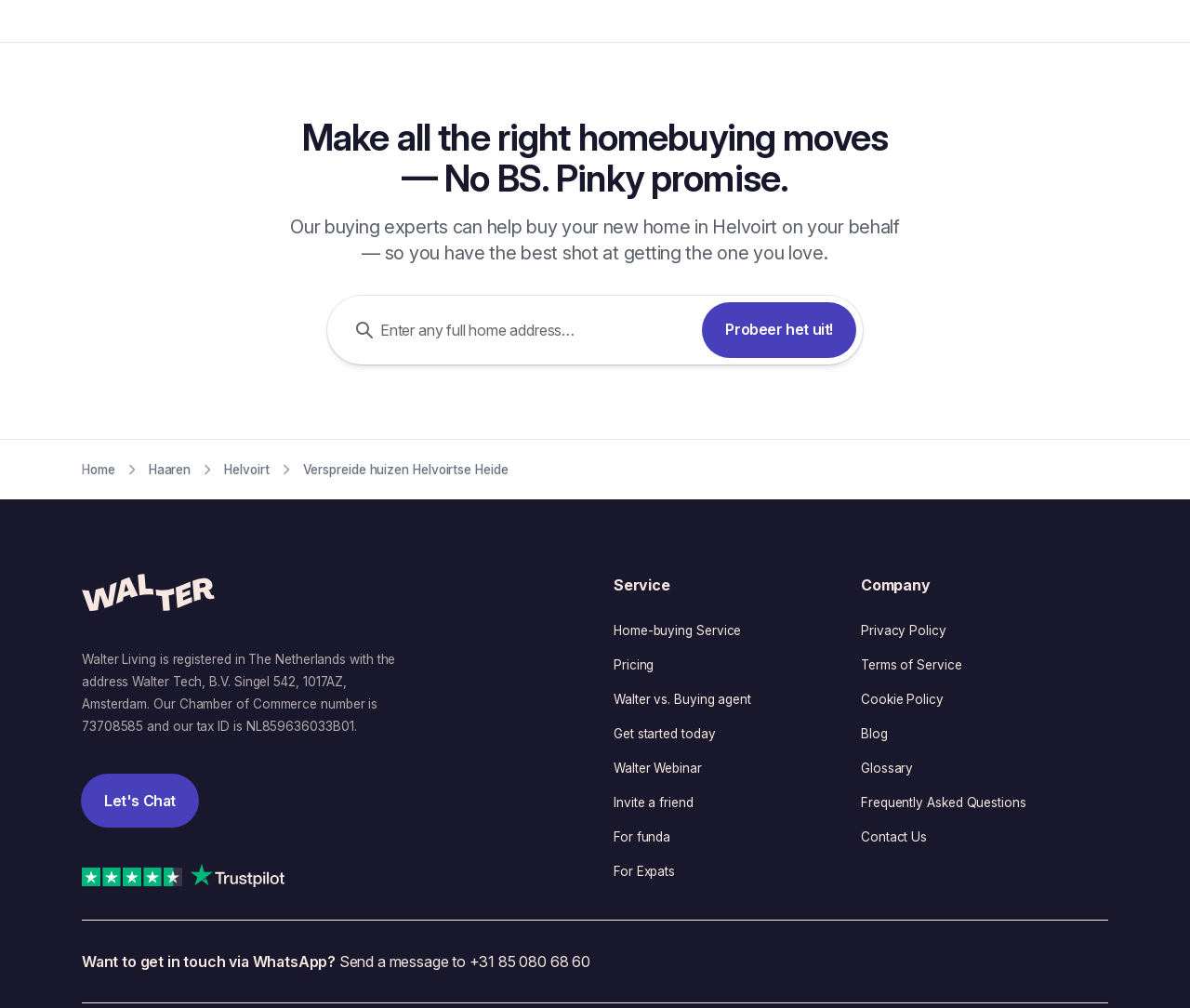Show the bounding box coordinates of the region that should be clicked to follow the instruction: "Get started with the home-buying service."

[0.516, 0.72, 0.601, 0.735]